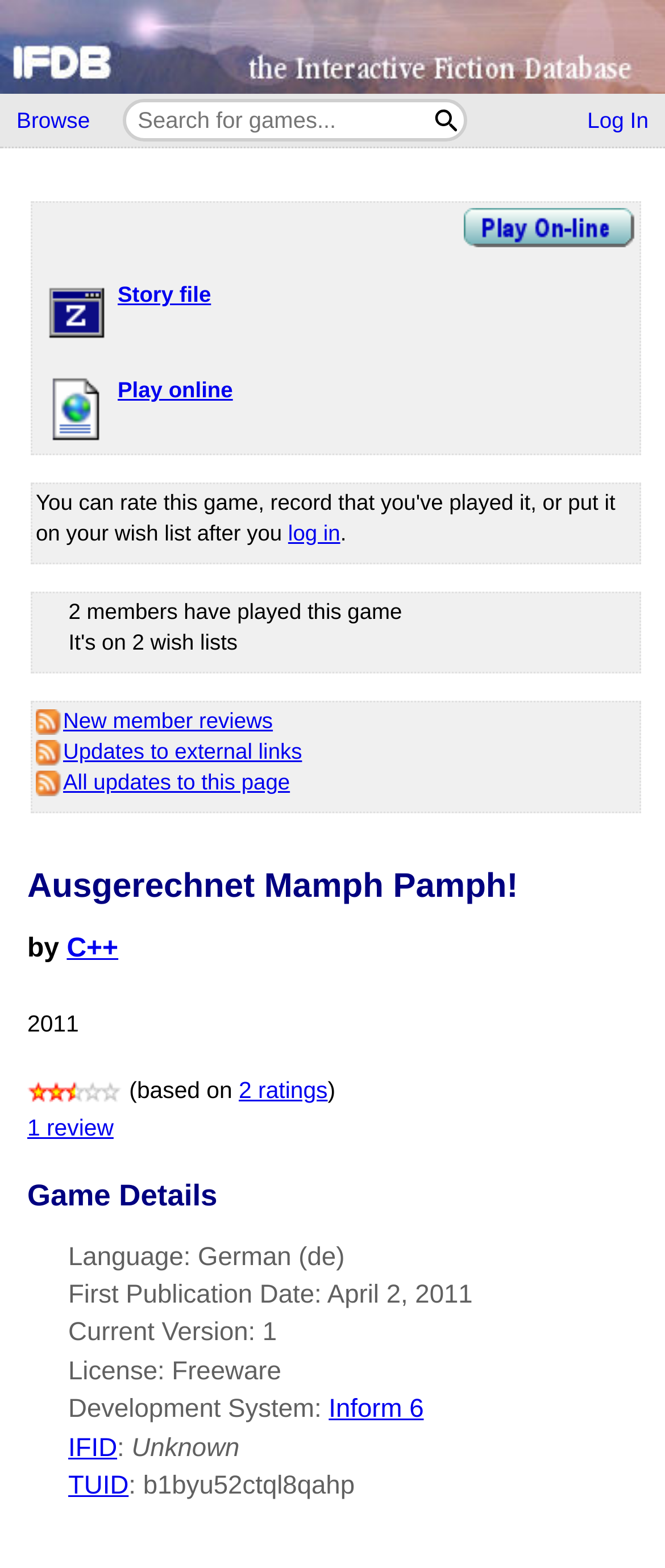Please find the bounding box coordinates of the element's region to be clicked to carry out this instruction: "Rate this game".

[0.433, 0.331, 0.512, 0.348]